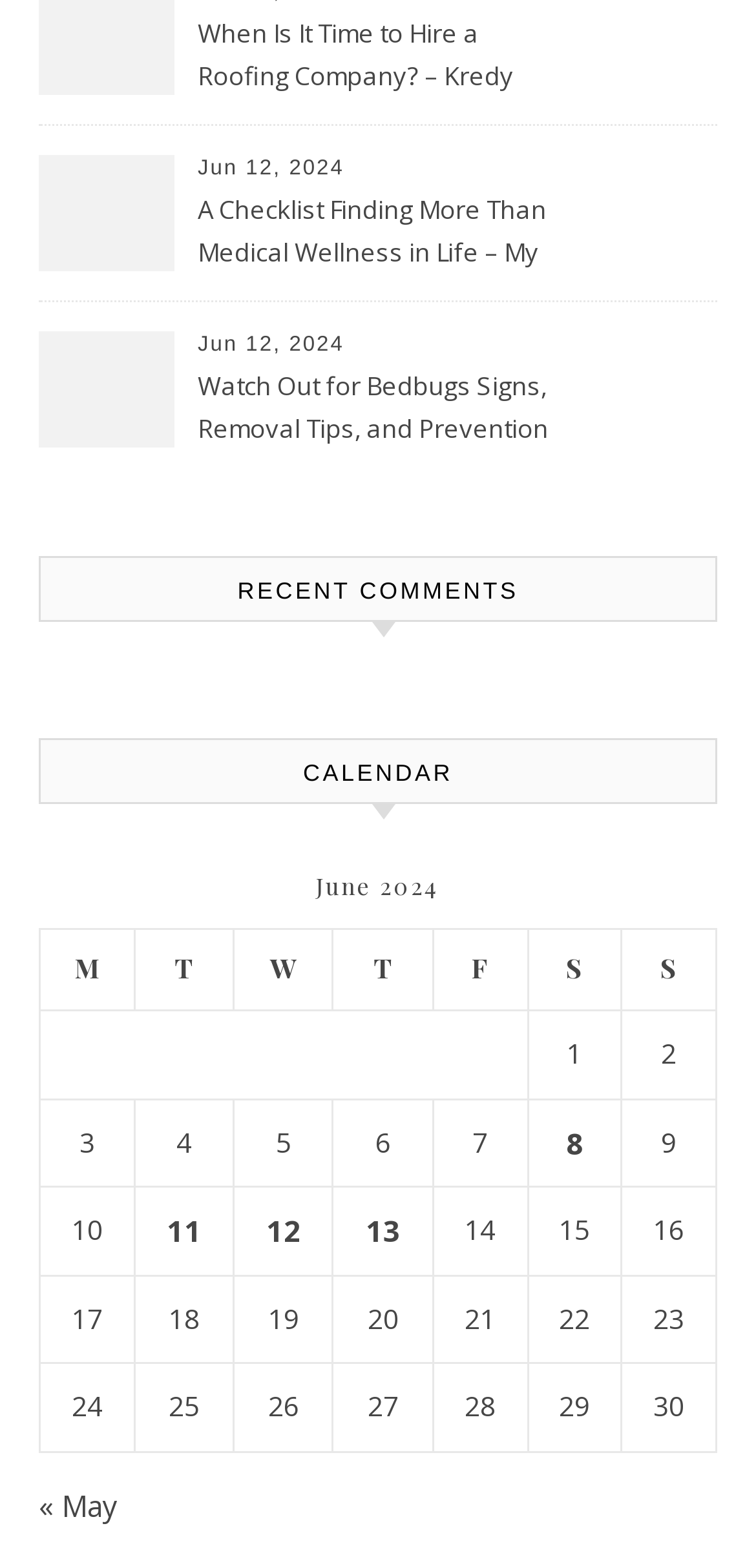Predict the bounding box for the UI component with the following description: "11".

[0.204, 0.77, 0.282, 0.8]